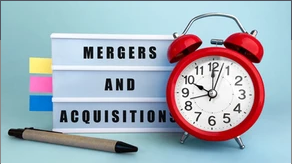Provide an extensive narrative of what is shown in the image.

This visually engaging image highlights the theme of "Mergers and Acquisitions." Centered in the composition, a lightbox displays the bold text "MERGERS AND ACQUISITIONS" in uppercase, emphasizing the subject. Flanking the lightbox on the right is a classic red alarm clock, adding a sense of urgency and time sensitivity to the concept. To the left, a black pen rests against the backdrop, suggesting preparation for note-taking or plans related to the topic. The soft blue background creates a calm, professional atmosphere, enhancing the focus on the key elements of business transactions and strategic decision-making.